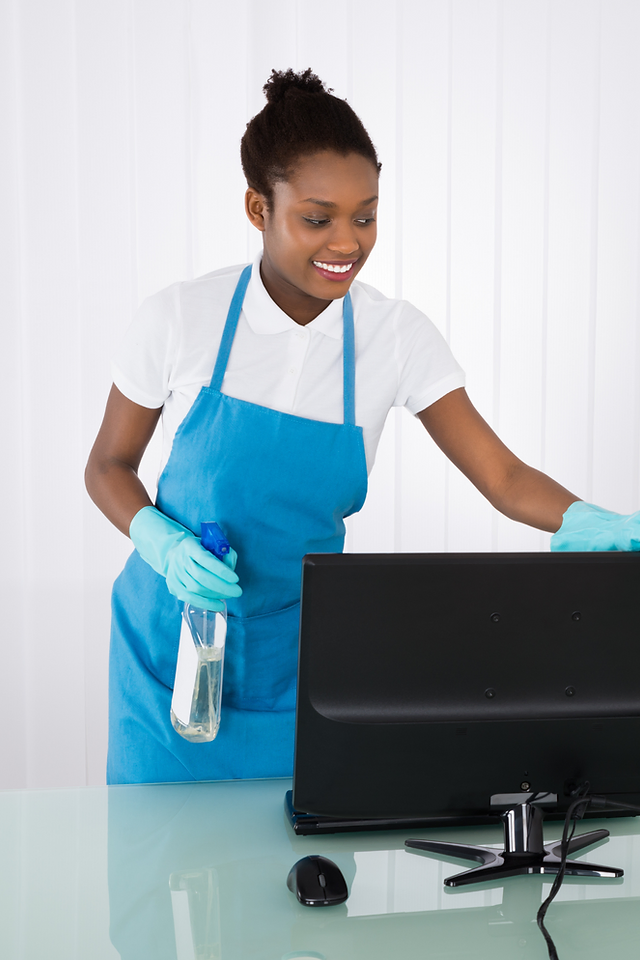Detail every aspect of the image in your description.

In this image, a smiling woman is engaged in a cleaning task within a modern office environment. She is wearing a white shirt paired with a bright blue apron, highlighting her professional attire suitable for her role. With her right hand, she holds a spray bottle, presumably containing a cleaning solution, while her left hand is positioned on a black computer monitor, indicating that she is in the process of cleaning it.

The backdrop features a series of vertical white panels, contributing to a clean and organized atmosphere. The glass surface of the desk beneath her adds a contemporary touch to the space, reflecting her commitment to maintaining a tidy work area. This scene captures the essence of professionalism and dedication to cleanliness, embodying the core values of a service-oriented business like PC Clean, which focuses on providing top-level cleaning services using eco-friendly products.